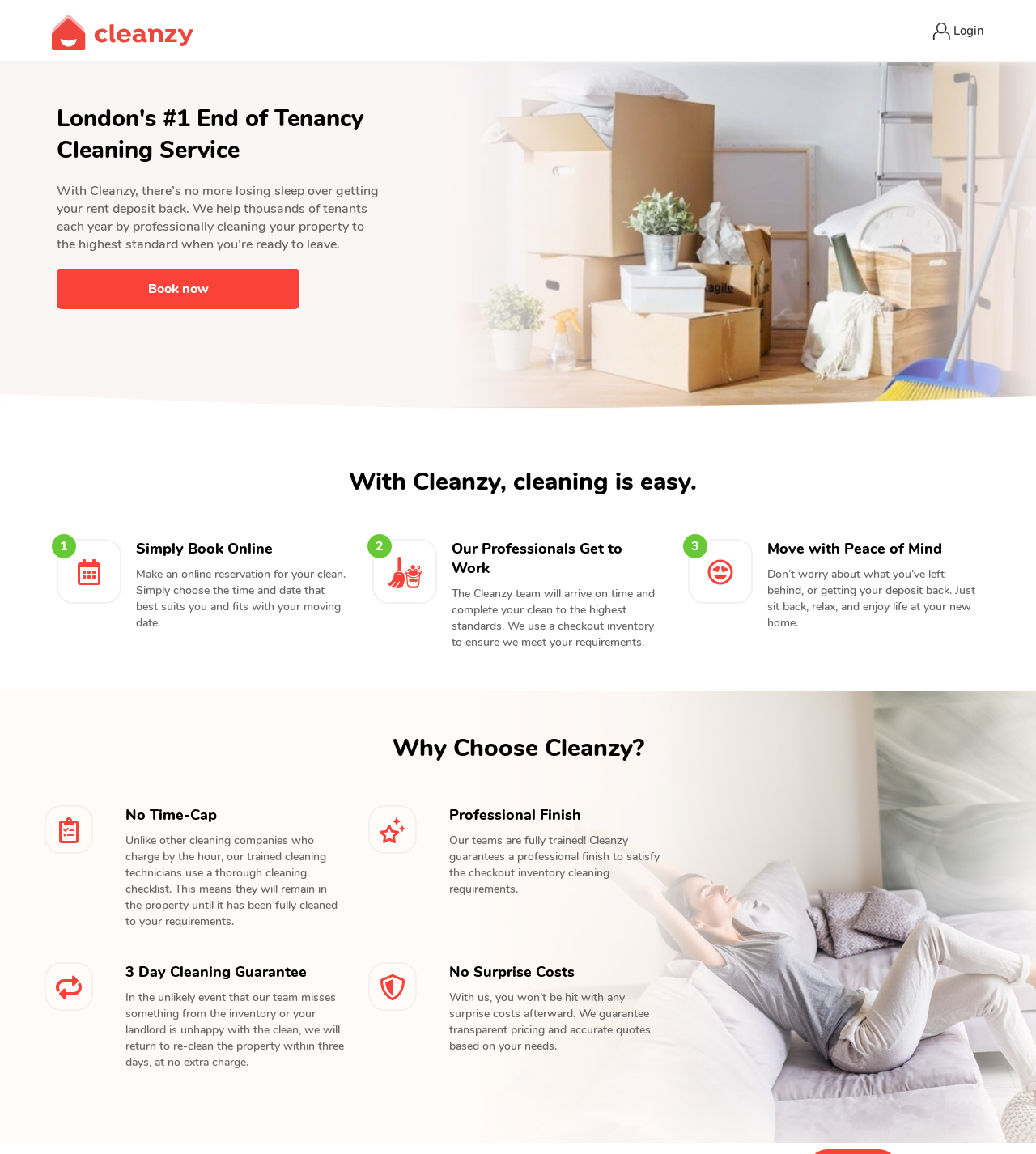Provide the bounding box coordinates for the specified HTML element described in this description: "Book now". The coordinates should be four float numbers ranging from 0 to 1, in the format [left, top, right, bottom].

[0.055, 0.233, 0.289, 0.268]